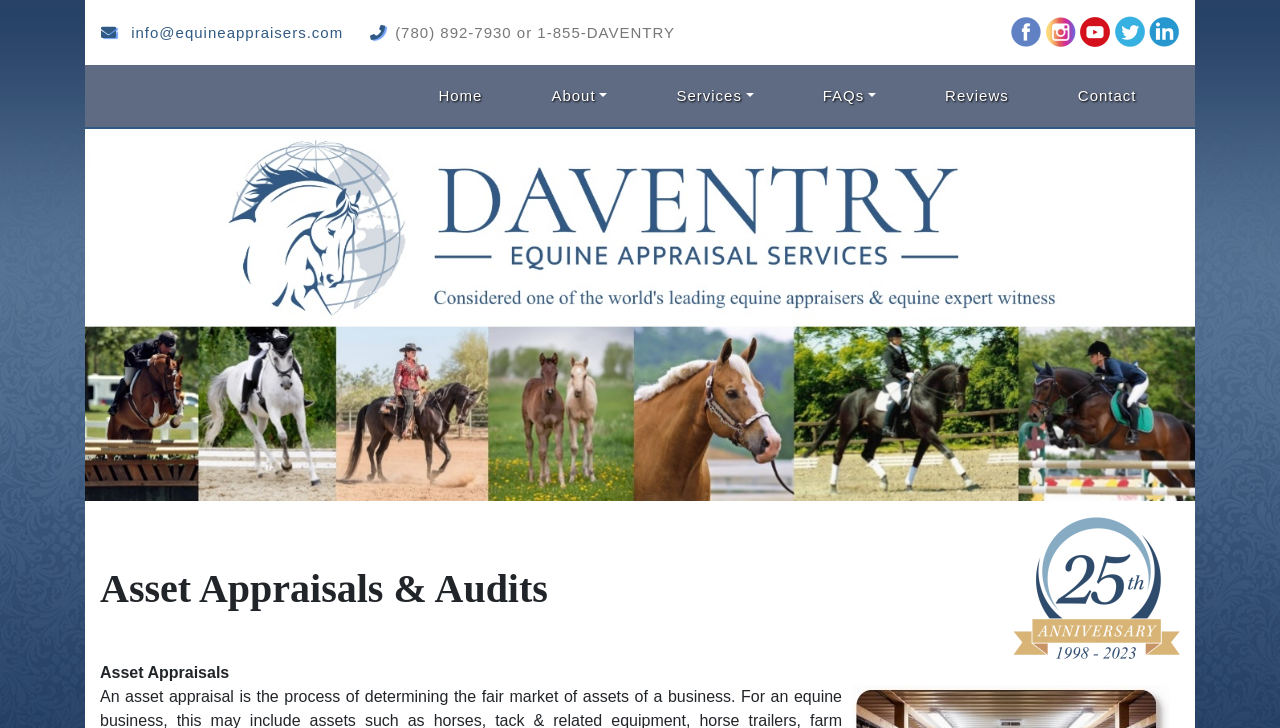Please determine the primary heading and provide its text.

Asset Appraisals & Audits